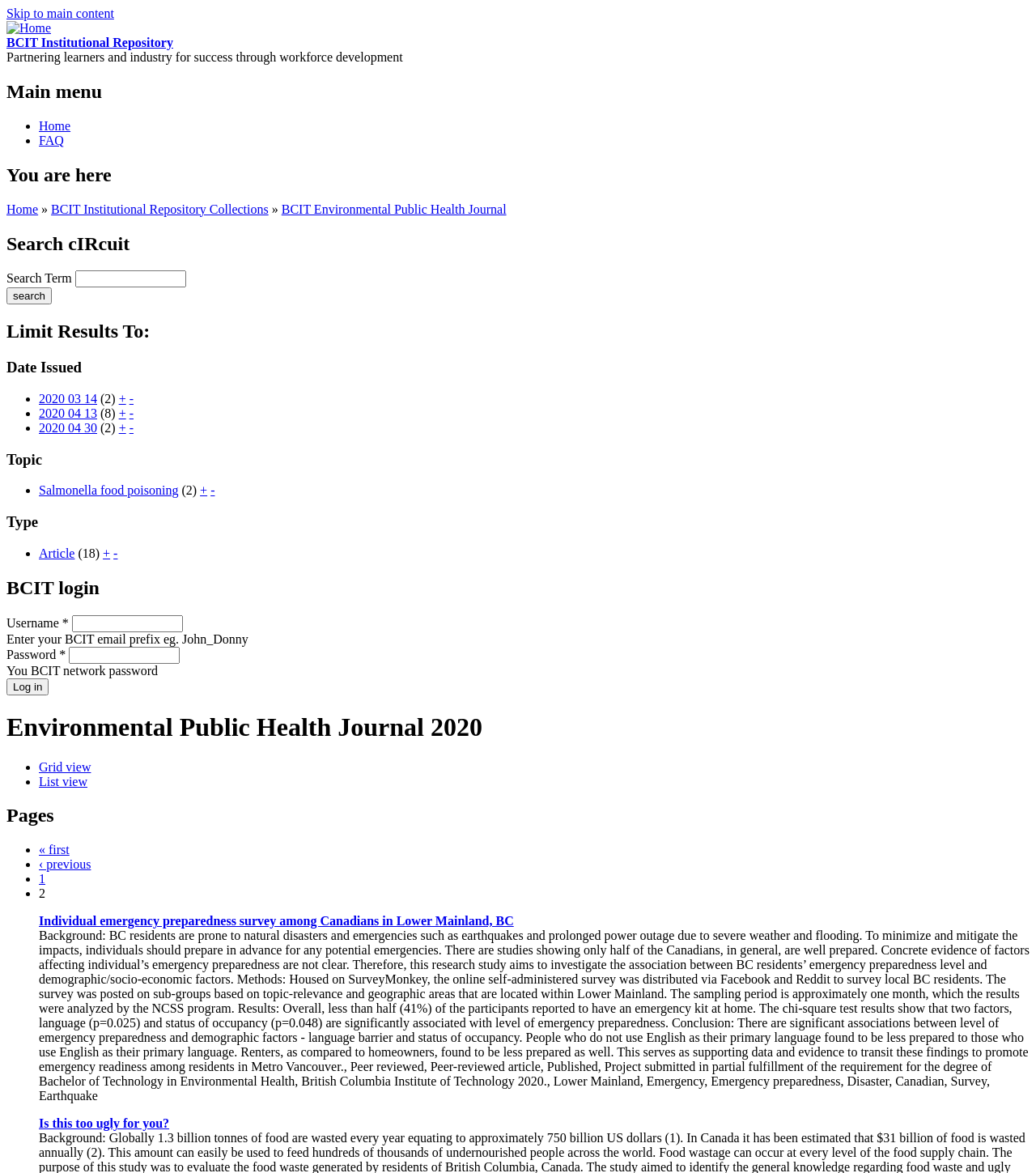Locate the bounding box coordinates of the element that should be clicked to execute the following instruction: "Go to the first page".

[0.038, 0.719, 0.067, 0.73]